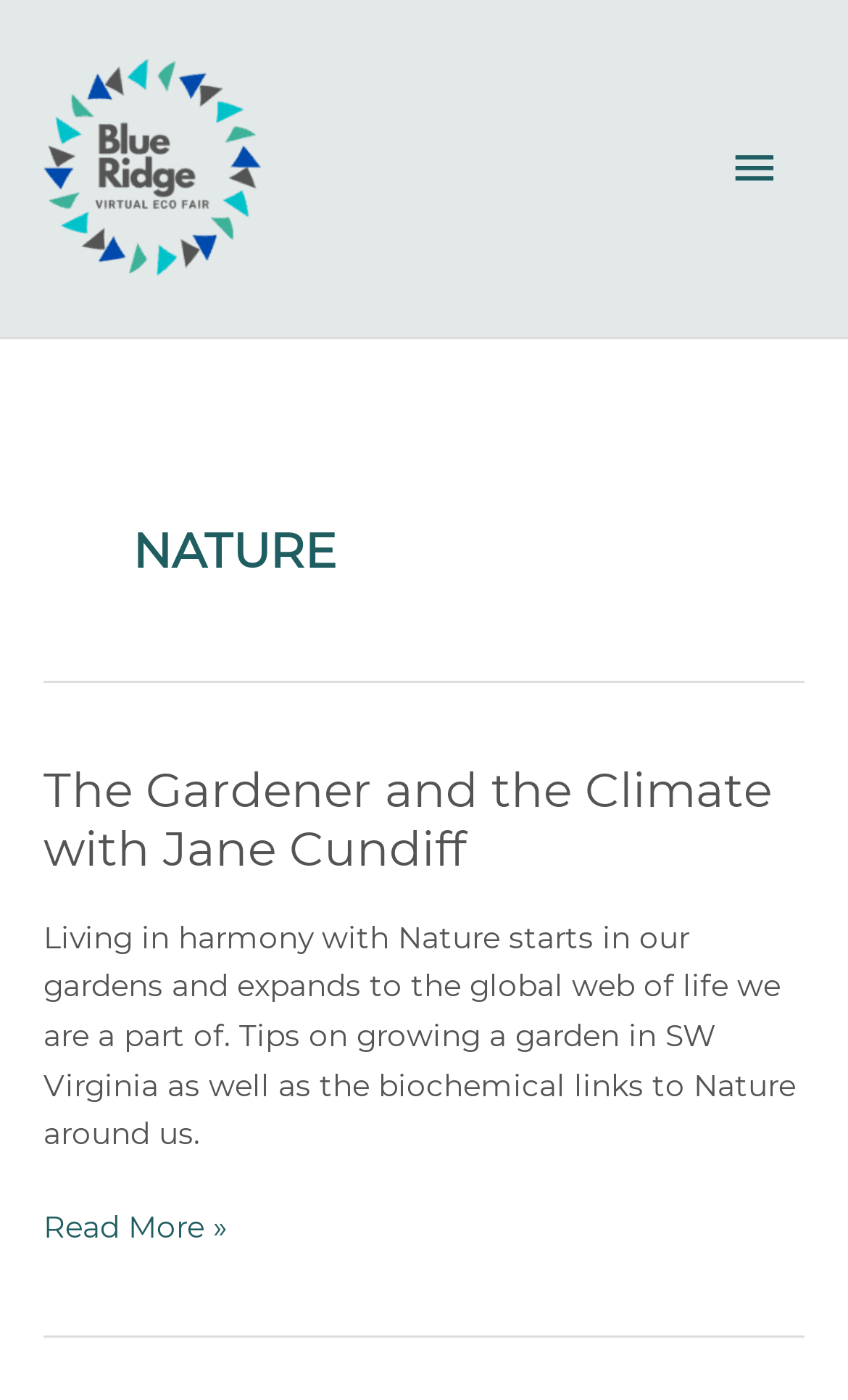What is the logo size?
Please answer the question with as much detail and depth as you can.

The logo size can be determined by looking at the image element with the description 'Blue Ridge Eco Fair Logo (100px)'. The size is specified in the description as 100px.